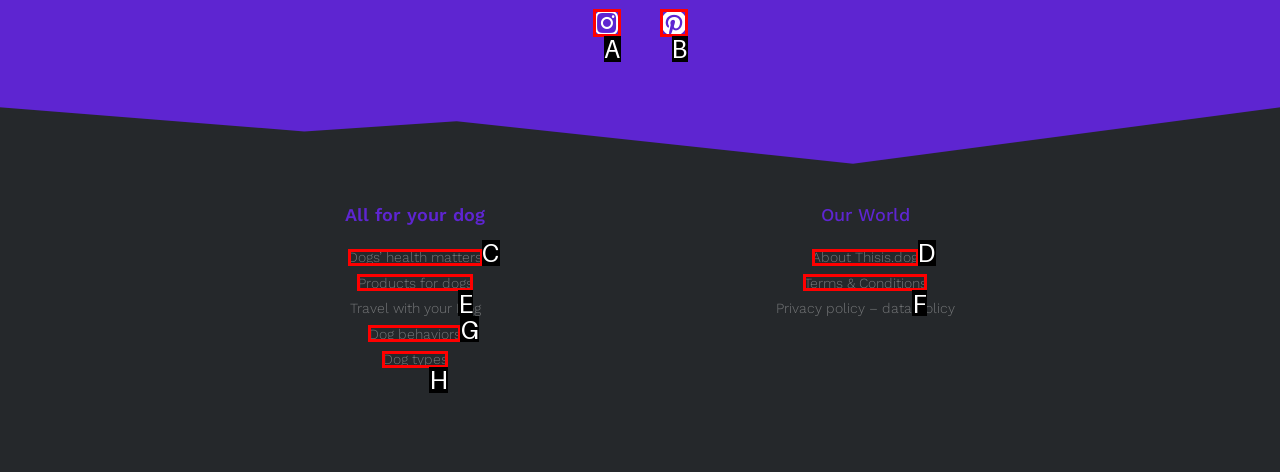Determine the letter of the UI element that you need to click to perform the task: Read about dog behaviors.
Provide your answer with the appropriate option's letter.

G